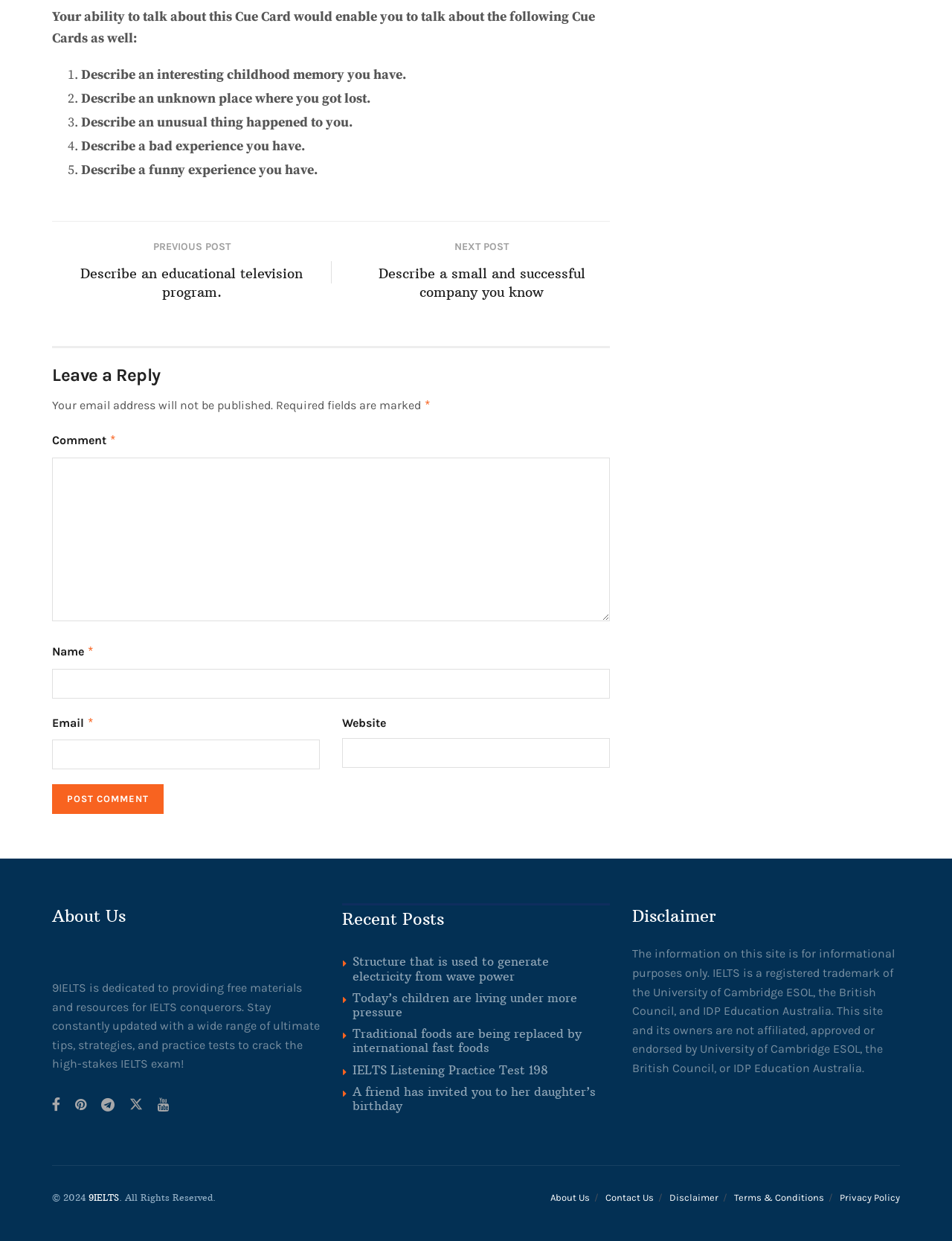Please provide a detailed answer to the question below by examining the image:
What is the topic of the article 'Structure that is used to generate electricity from wave power'?

The article's title suggests that it is about a structure used to generate electricity from wave power, which is a form of renewable energy.